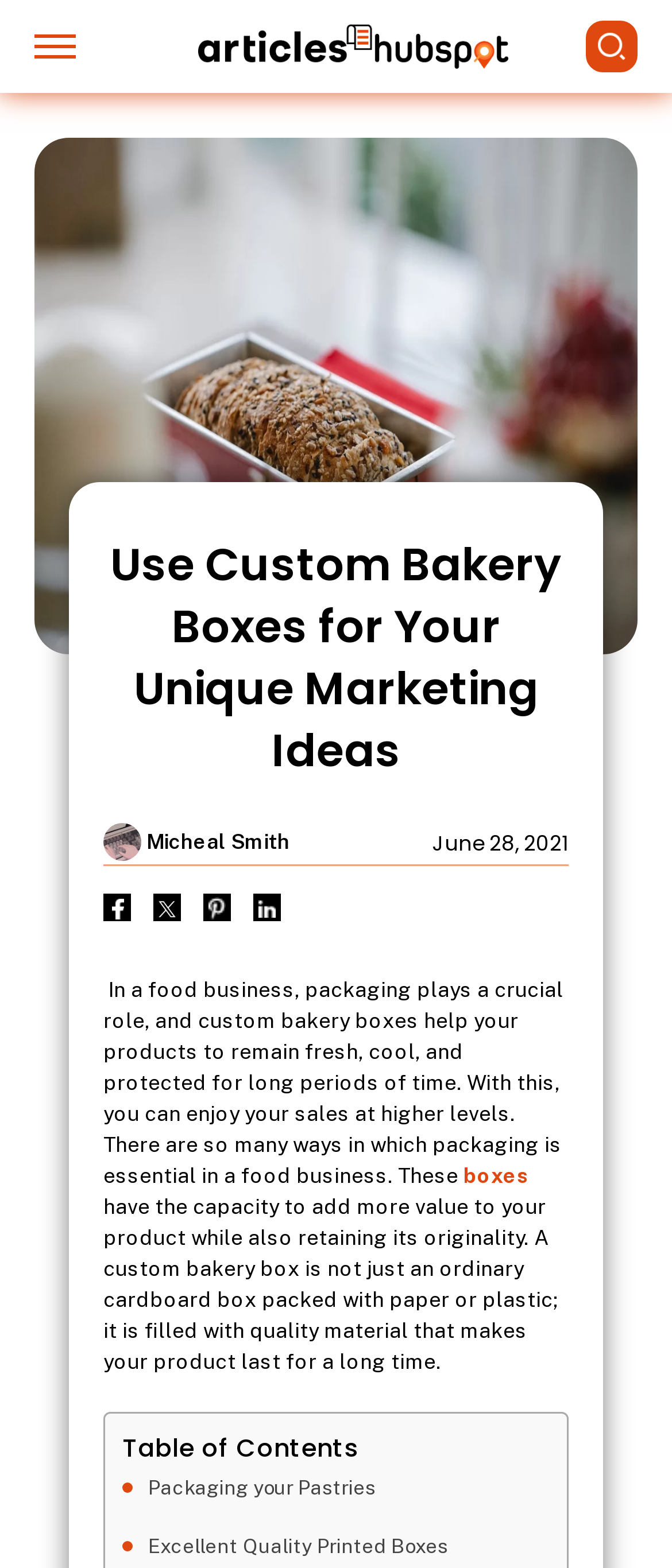Give a one-word or phrase response to the following question: What is the author of the article?

Micheal Smith